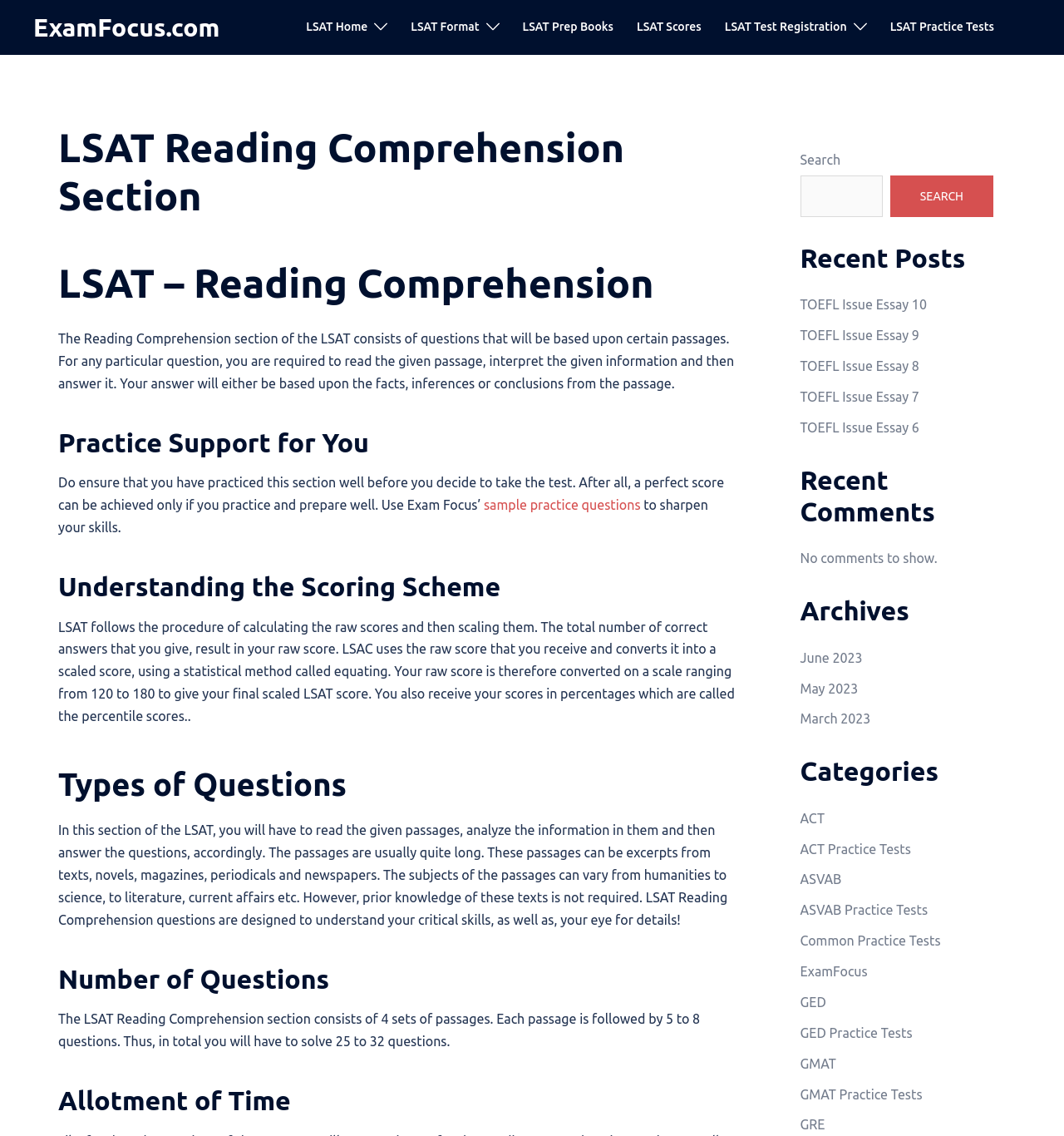Please find the bounding box coordinates of the element's region to be clicked to carry out this instruction: "Learn more about Avery Silvermere Care Home".

None